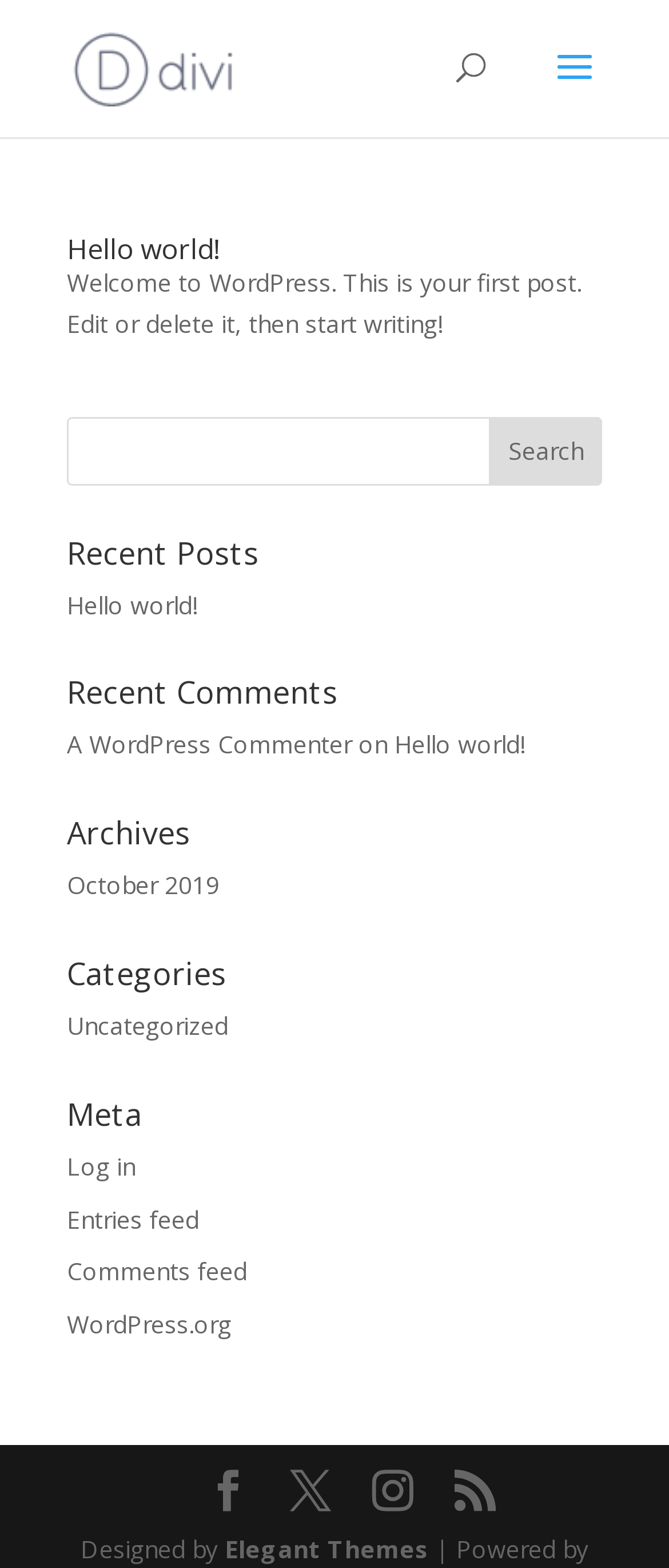Please specify the bounding box coordinates of the area that should be clicked to accomplish the following instruction: "View recent posts". The coordinates should consist of four float numbers between 0 and 1, i.e., [left, top, right, bottom].

[0.1, 0.342, 0.9, 0.373]